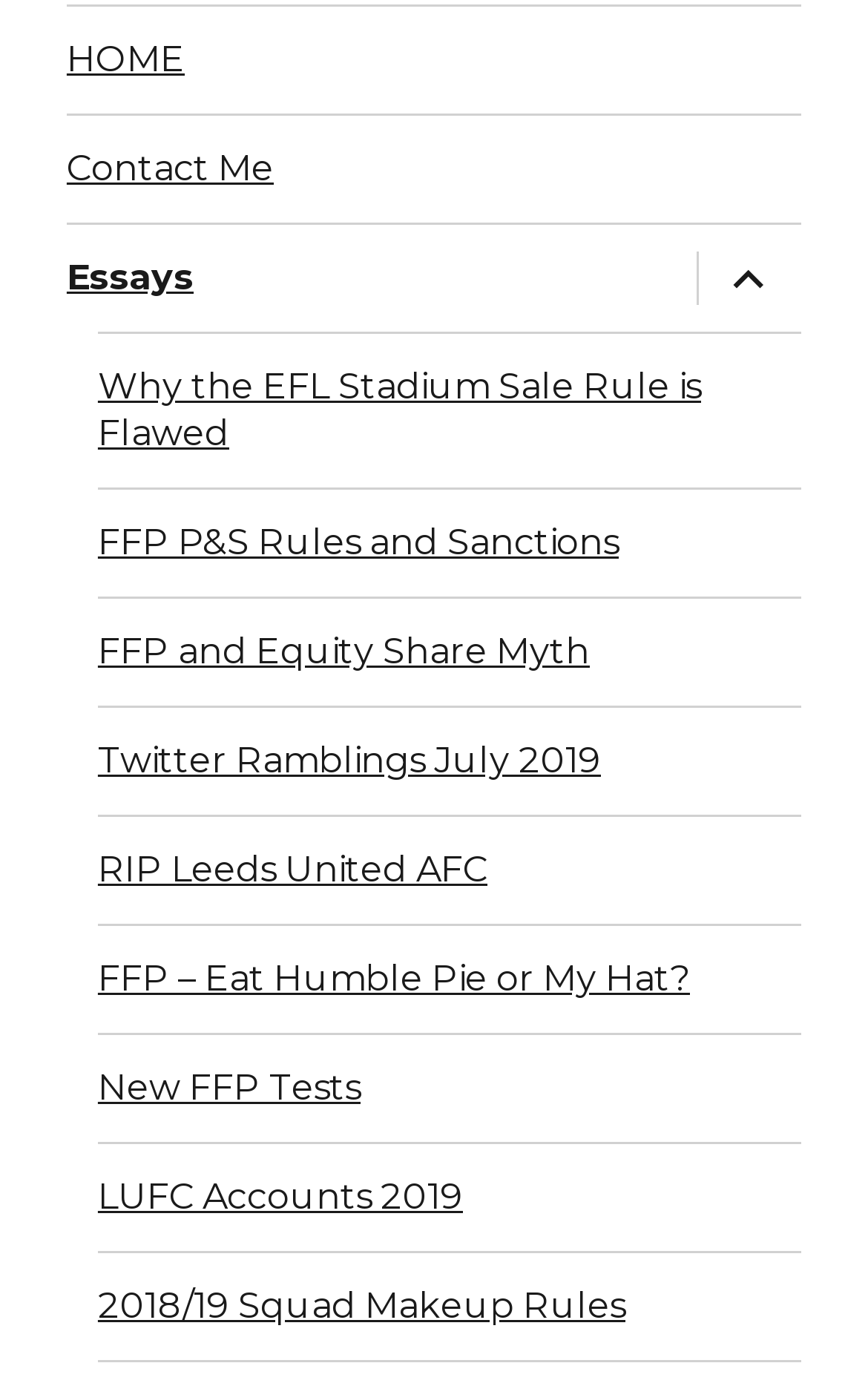Identify the bounding box coordinates of the section that should be clicked to achieve the task described: "View RSS feed".

None